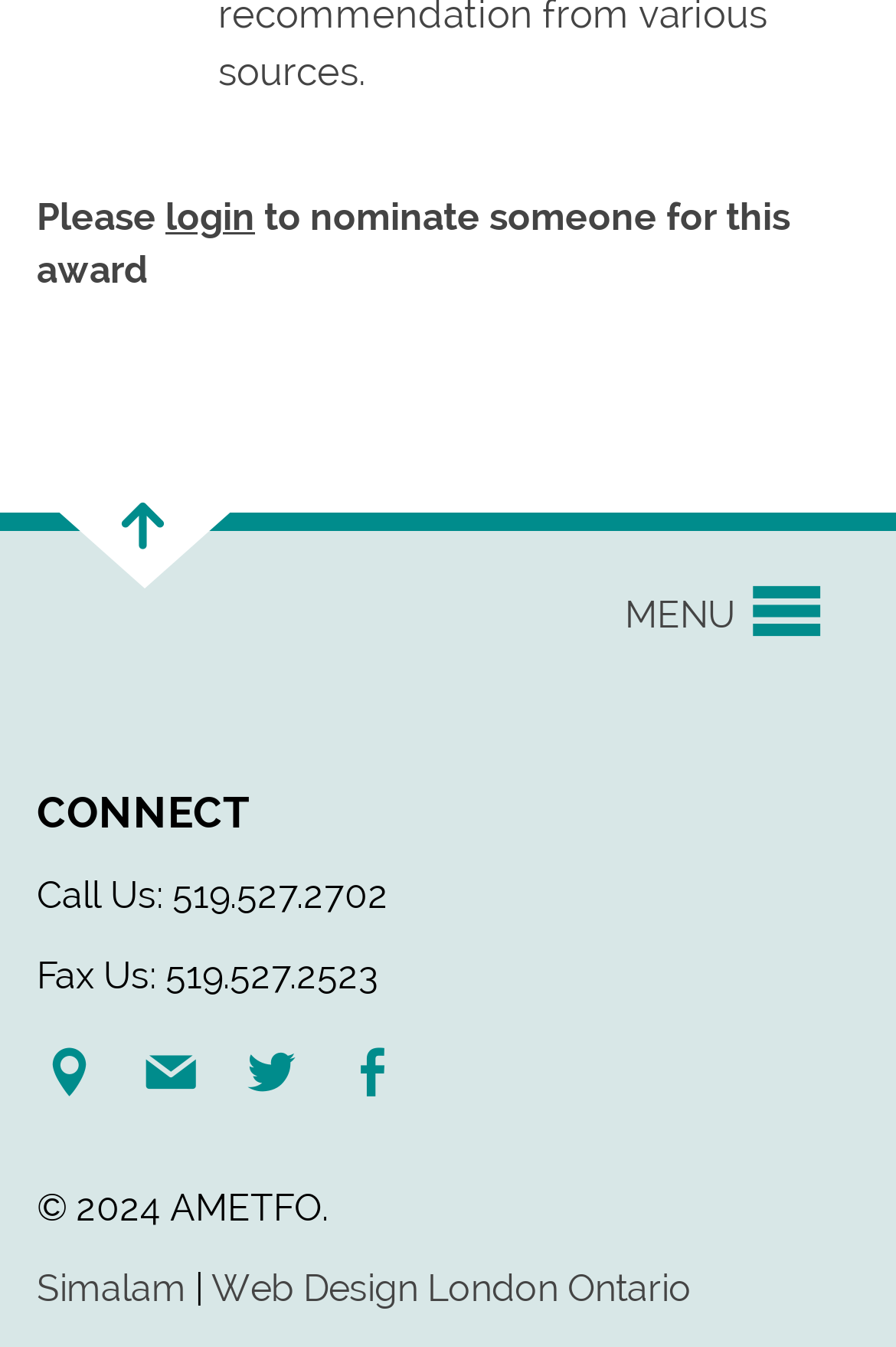Answer succinctly with a single word or phrase:
What is the award nomination process?

login